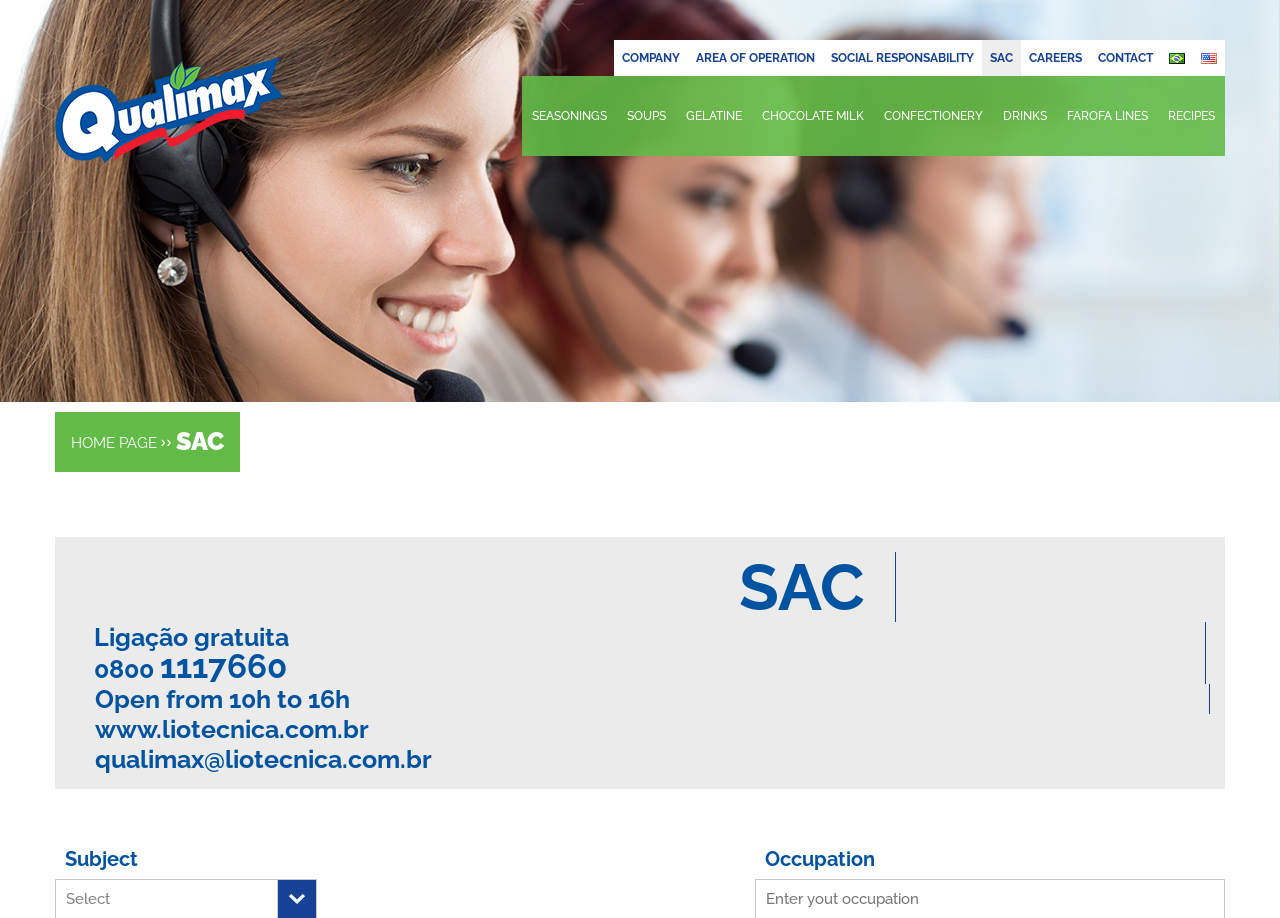Describe the webpage meticulously, covering all significant aspects.

The webpage is about SAC - Qualimax - Retail, a company that appears to be in the retail industry. At the top left corner, there is a link to "Qualimax" accompanied by an image with the same name. 

Below this, there is a row of links to different sections of the website, including "COMPANY", "AREA OF OPERATION", "SOCIAL RESPONSABILITY", "SAC", "CAREERS", "CONTACT", and language options "Português" and "English", each with a corresponding image. 

Further down, there is a list of product categories, including "SEASONINGS", "SOUPS", "GELATINE", "CHOCOLATE MILK", "CONFECTIONERY", "DRINKS", "FAROFA LINES", and "RECIPES". 

On the left side, there is a link to the "HOME PAGE" and a heading that reads "SAC". Below this, there is a section with contact information, including a free phone number, operating hours, a website URL, and an email address. 

At the bottom of the page, there is a section that appears to be a contact form, with fields for "Subject" and "Occupation".